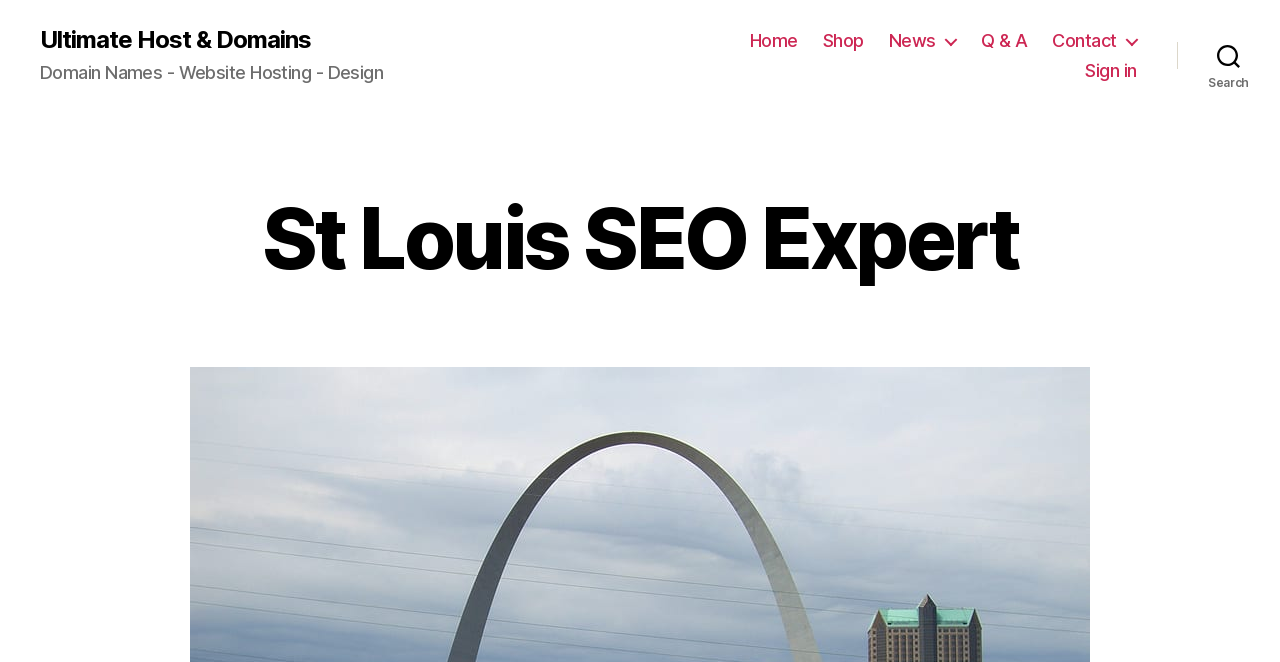Locate the bounding box coordinates of the area to click to fulfill this instruction: "check news". The bounding box should be presented as four float numbers between 0 and 1, in the order [left, top, right, bottom].

[0.694, 0.045, 0.747, 0.078]